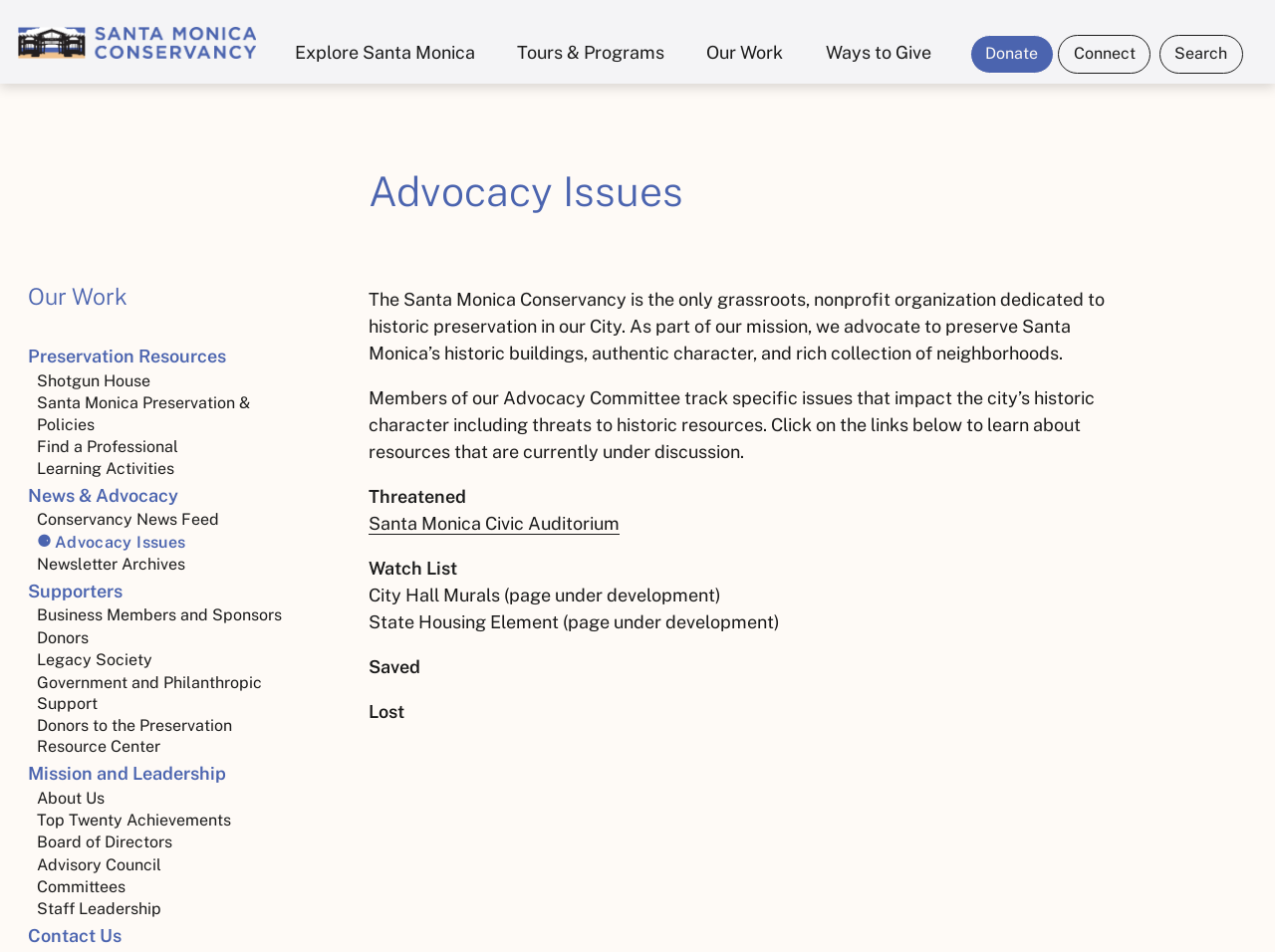Find the bounding box of the UI element described as follows: "Committees".

[0.029, 0.921, 0.098, 0.943]